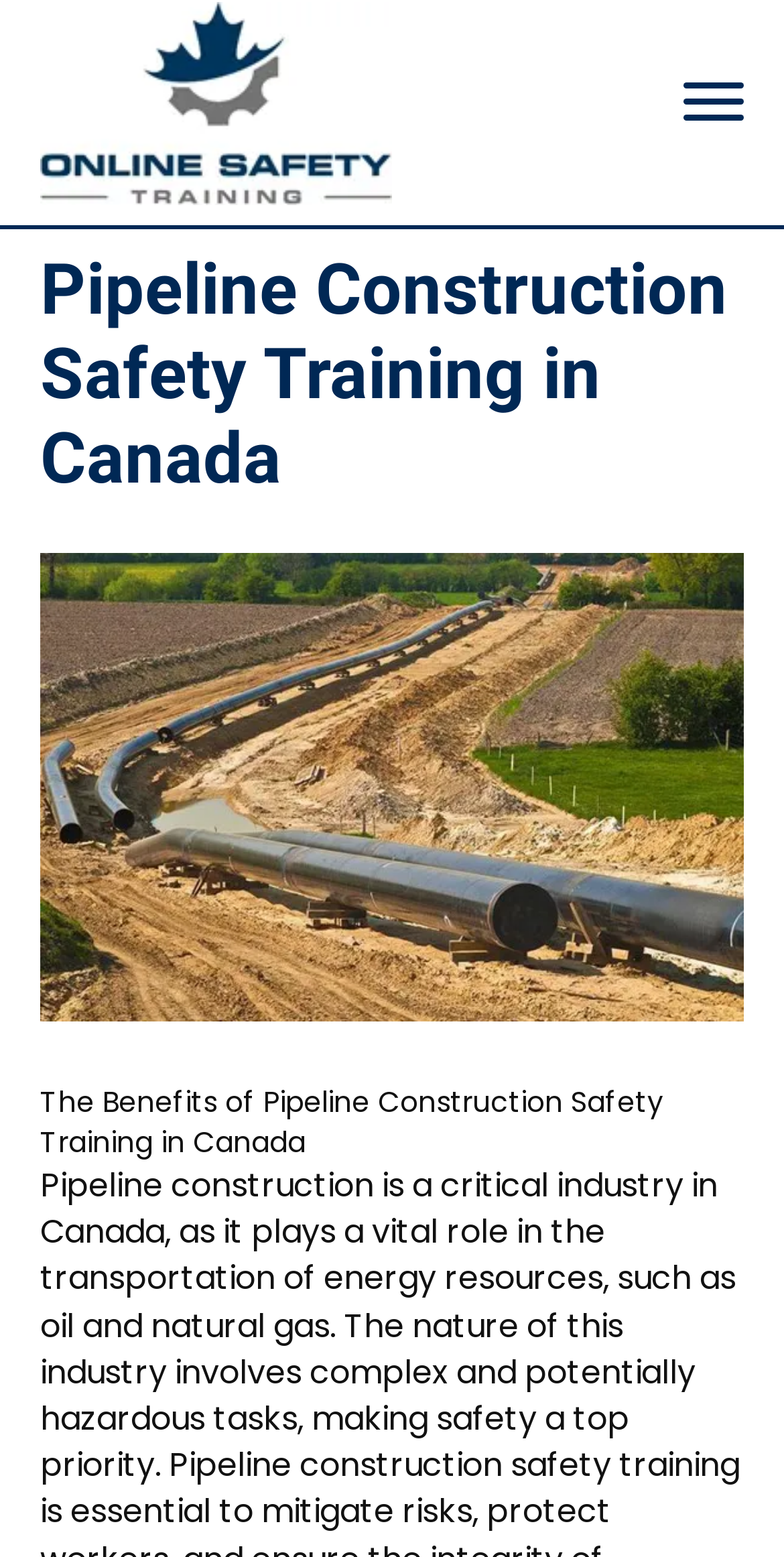Identify the main heading of the webpage and provide its text content.

Pipeline Construction Safety Training in Canada